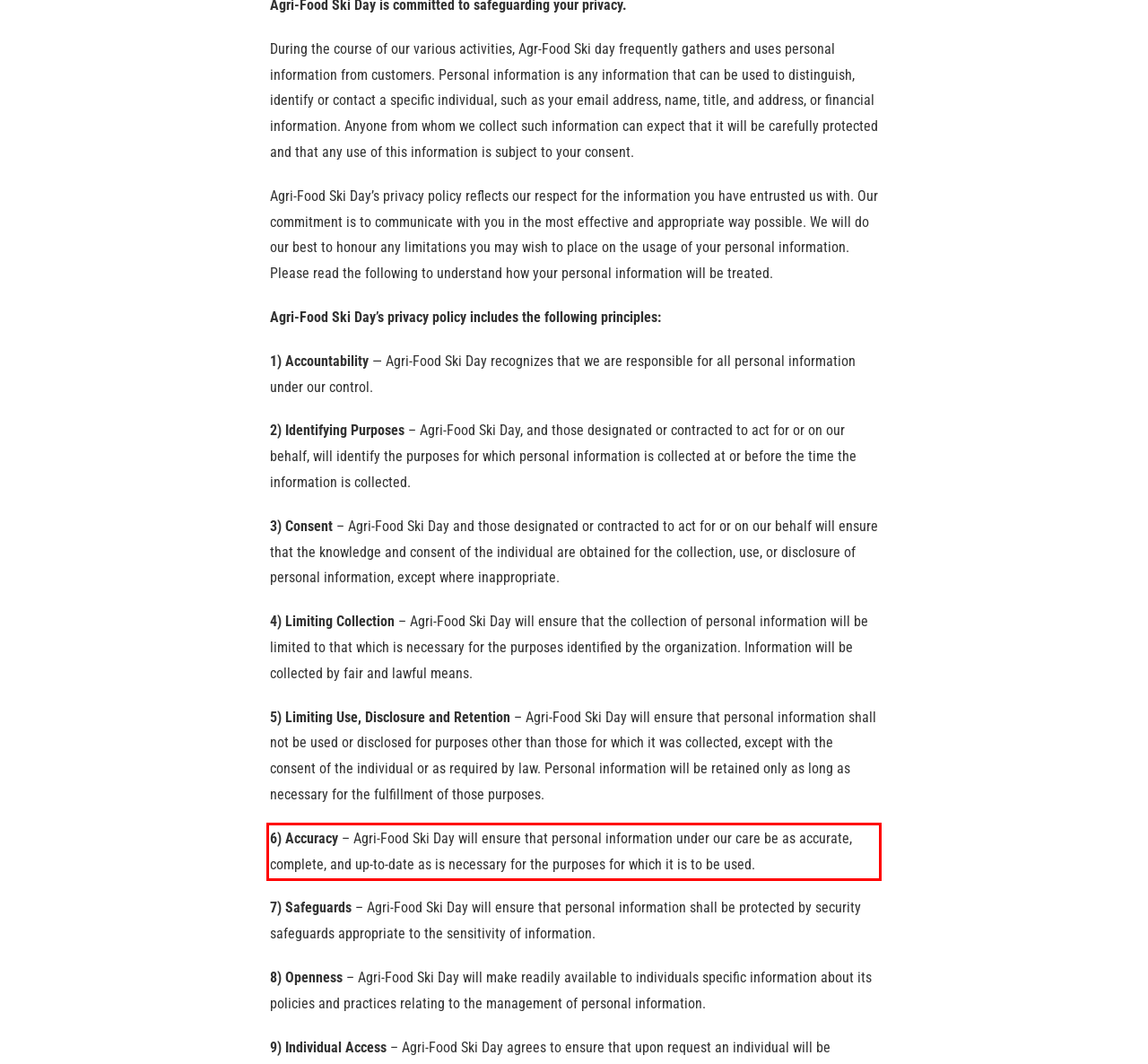Examine the webpage screenshot and use OCR to recognize and output the text within the red bounding box.

6) Accuracy – Agri-Food Ski Day will ensure that personal information under our care be as accurate, complete, and up-to-date as is necessary for the purposes for which it is to be used.